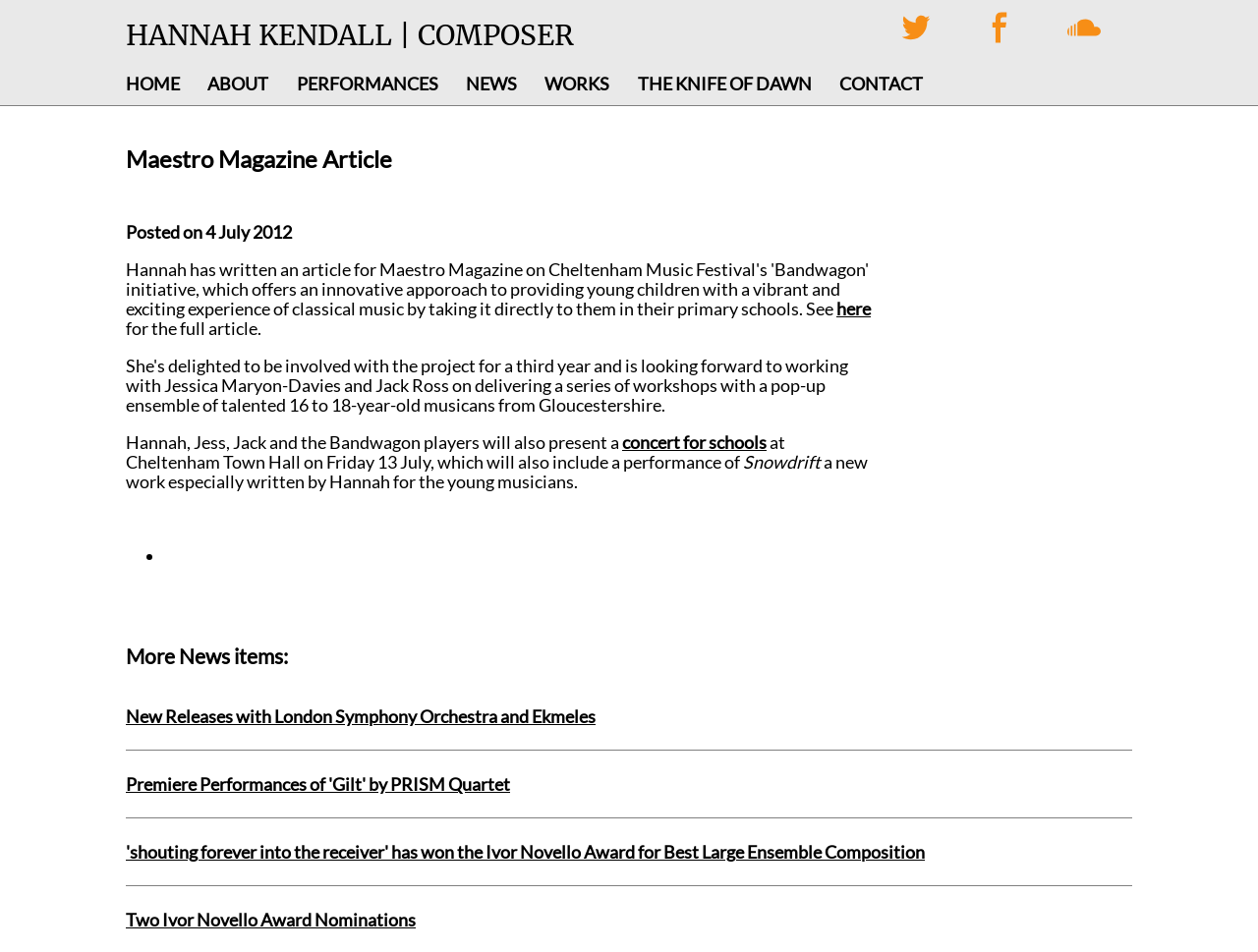Produce an elaborate caption capturing the essence of the webpage.

This webpage is about an article from Maestro Magazine featuring composer Hannah Kendall. At the top, there is a navigation menu with links to "HOME", "ABOUT", "PERFORMANCES", "NEWS", "WORKS", "THE KNIFE OF DAWN", and "CONTACT". Below the navigation menu, the title "Maestro Magazine Article" is displayed prominently.

The article itself is divided into sections. The first section starts with a heading "Maestro Magazine Article" and includes a posting date "Wednesday, July 4, 2012 - 02:28". The article text describes Hannah Kendall's upcoming concert for schools at Cheltenham Town Hall, which will feature a new work called "Snowdrift" written by Hannah for the young musicians.

There are three social media links with accompanying images on the right side of the article, likely for sharing the article on various platforms. Below the article, there is a section titled "More News items:" which lists four news articles with links, including "New Releases with London Symphony Orchestra and Ekmeles", "Premiere Performances of 'Gilt' by PRISM Quartet", "'shouting forever into the receiver' has won the Ivor Novello Award for Best Large Ensemble Composition", and "Two Ivor Novello Award Nominations".